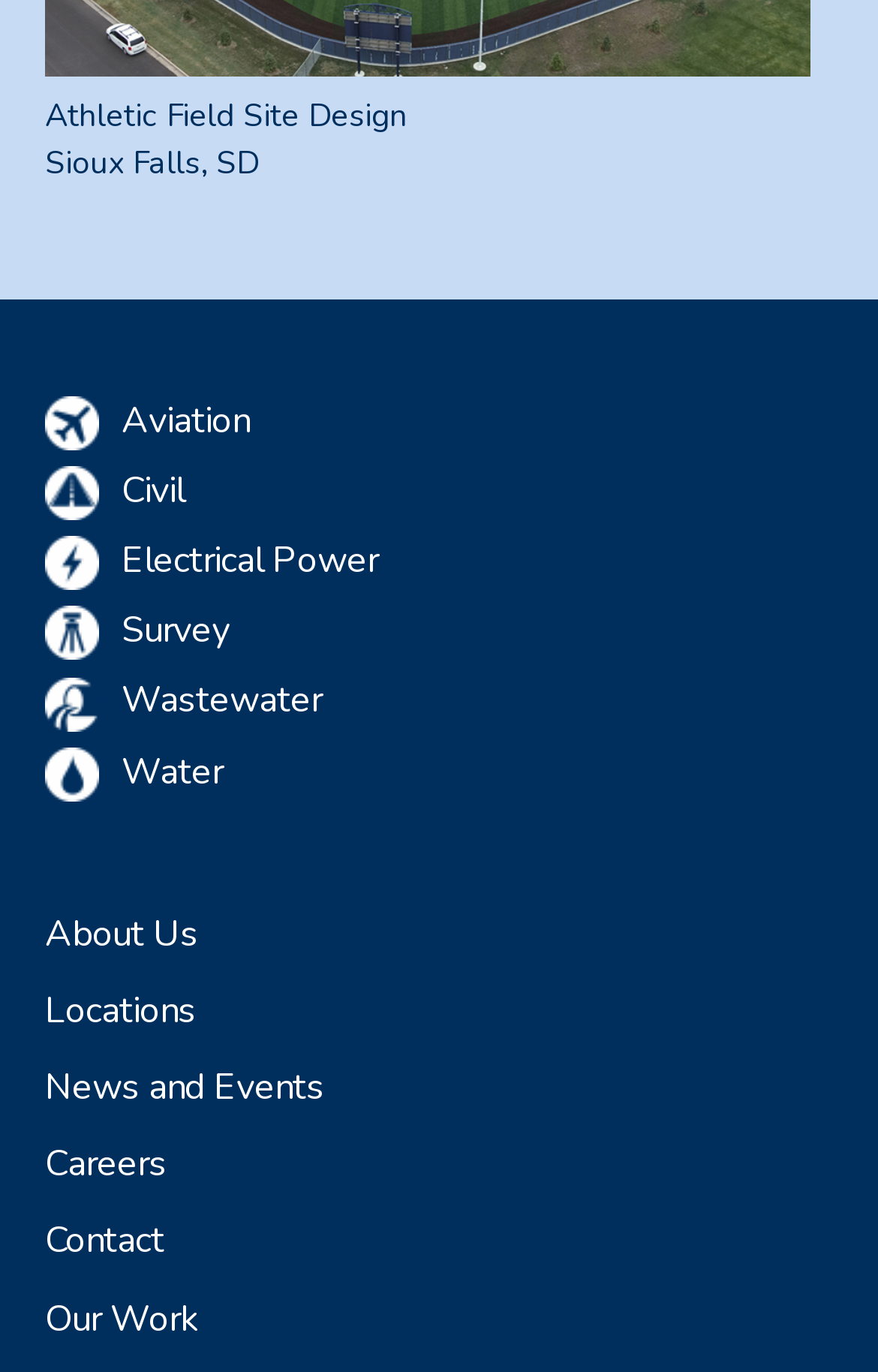Determine the bounding box coordinates of the clickable region to execute the instruction: "Go to main page". The coordinates should be four float numbers between 0 and 1, denoted as [left, top, right, bottom].

None